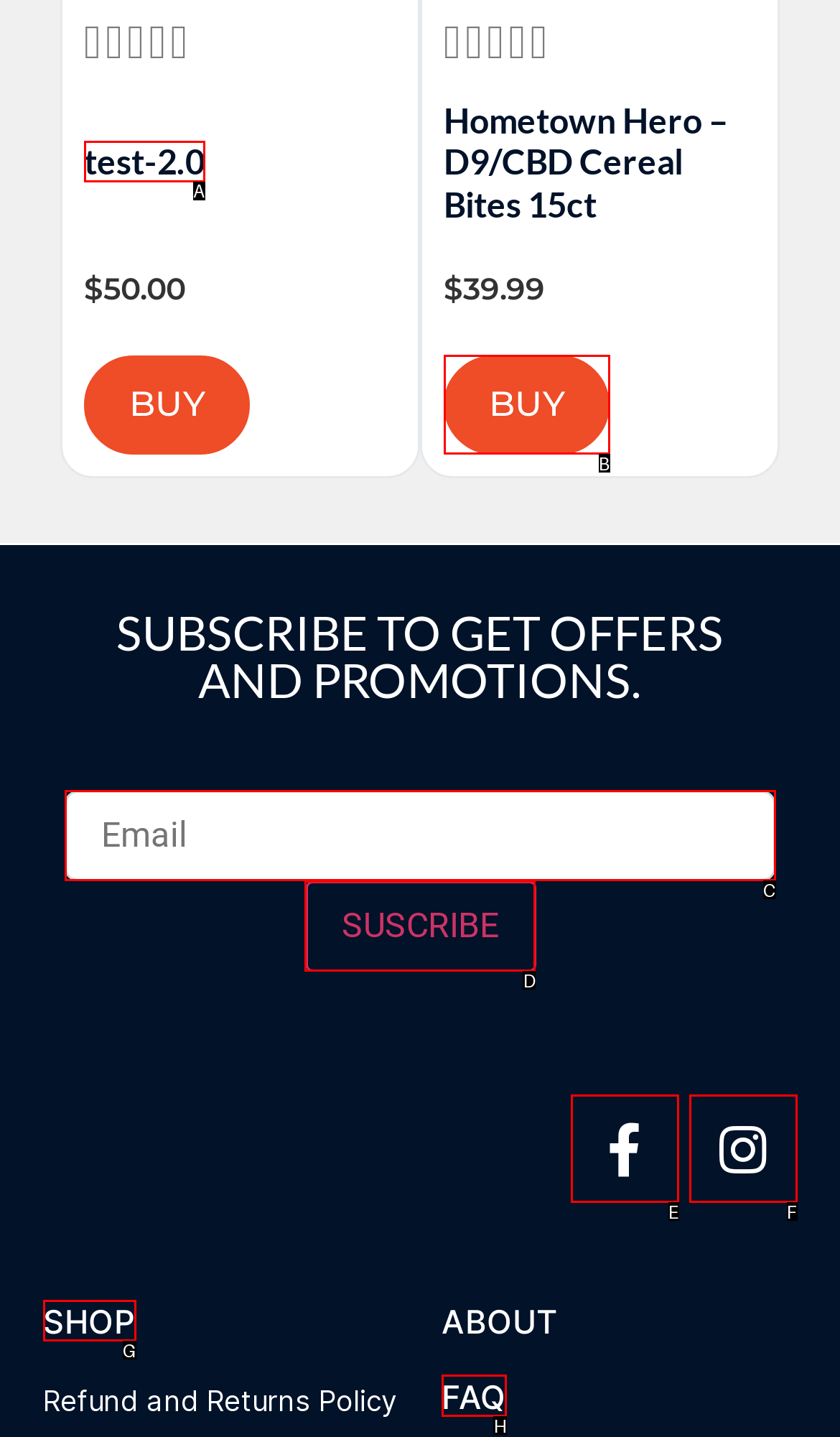Look at the highlighted elements in the screenshot and tell me which letter corresponds to the task: Click the FAQ link.

H